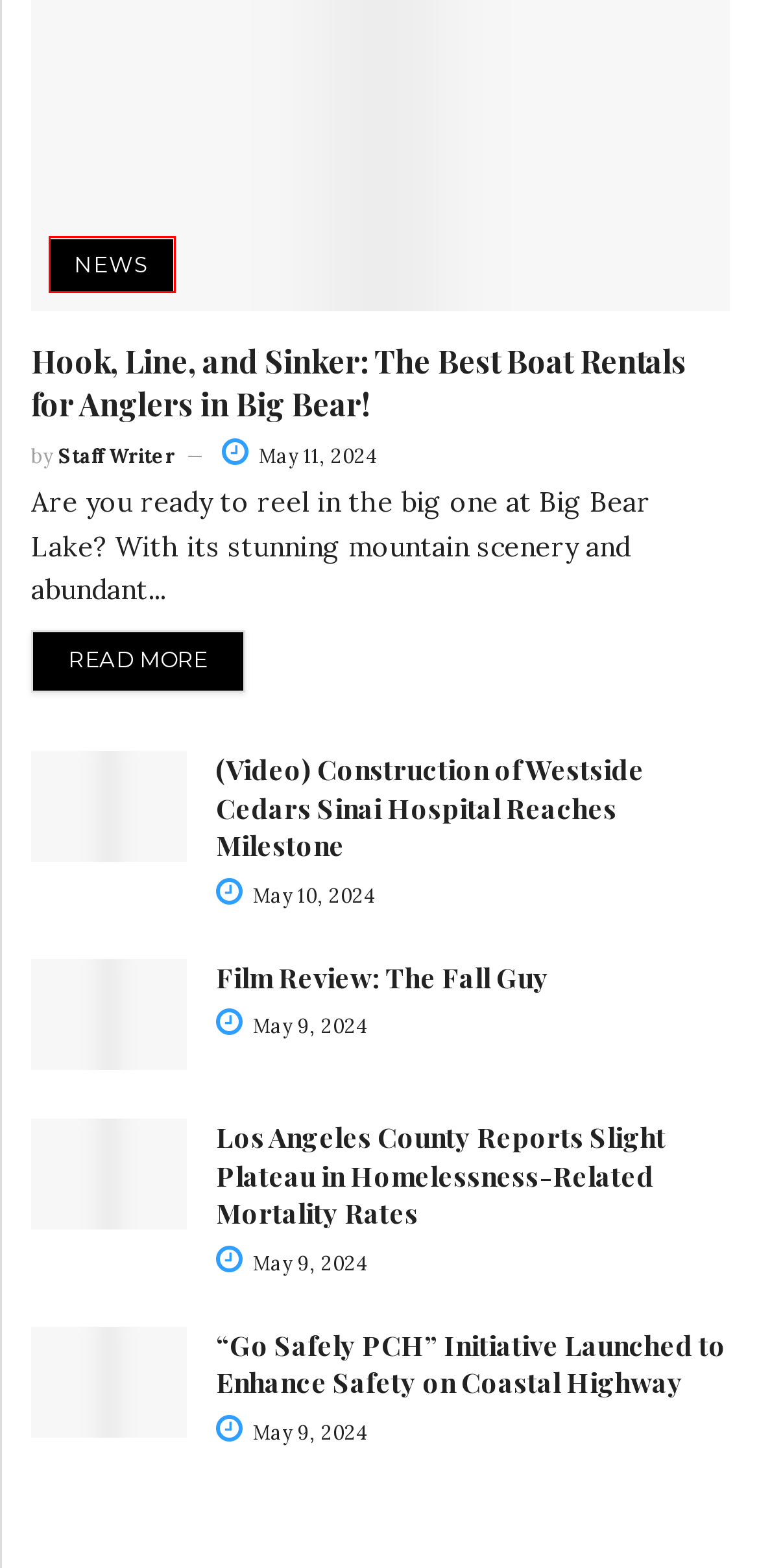Analyze the screenshot of a webpage featuring a red rectangle around an element. Pick the description that best fits the new webpage after interacting with the element inside the red bounding box. Here are the candidates:
A. (Video) Construction of Westside Cedars Sinai Hospital Reaches Milestone - SM Mirror
B. “Go Safely PCH” Initiative Launched to Enhance Safety on Coastal Highway - SM Mirror
C. Privacy Policy - SM Mirror
D. News Archives - SM Mirror
E. Film Review: The Fall Guy - SM Mirror
F. Staff Writer, Author at SM Mirror
G. Los Angeles County Reports Slight Plateau in Homelessness-Related Mortality Rates - SM Mirror
H. Mirror Media Group

D